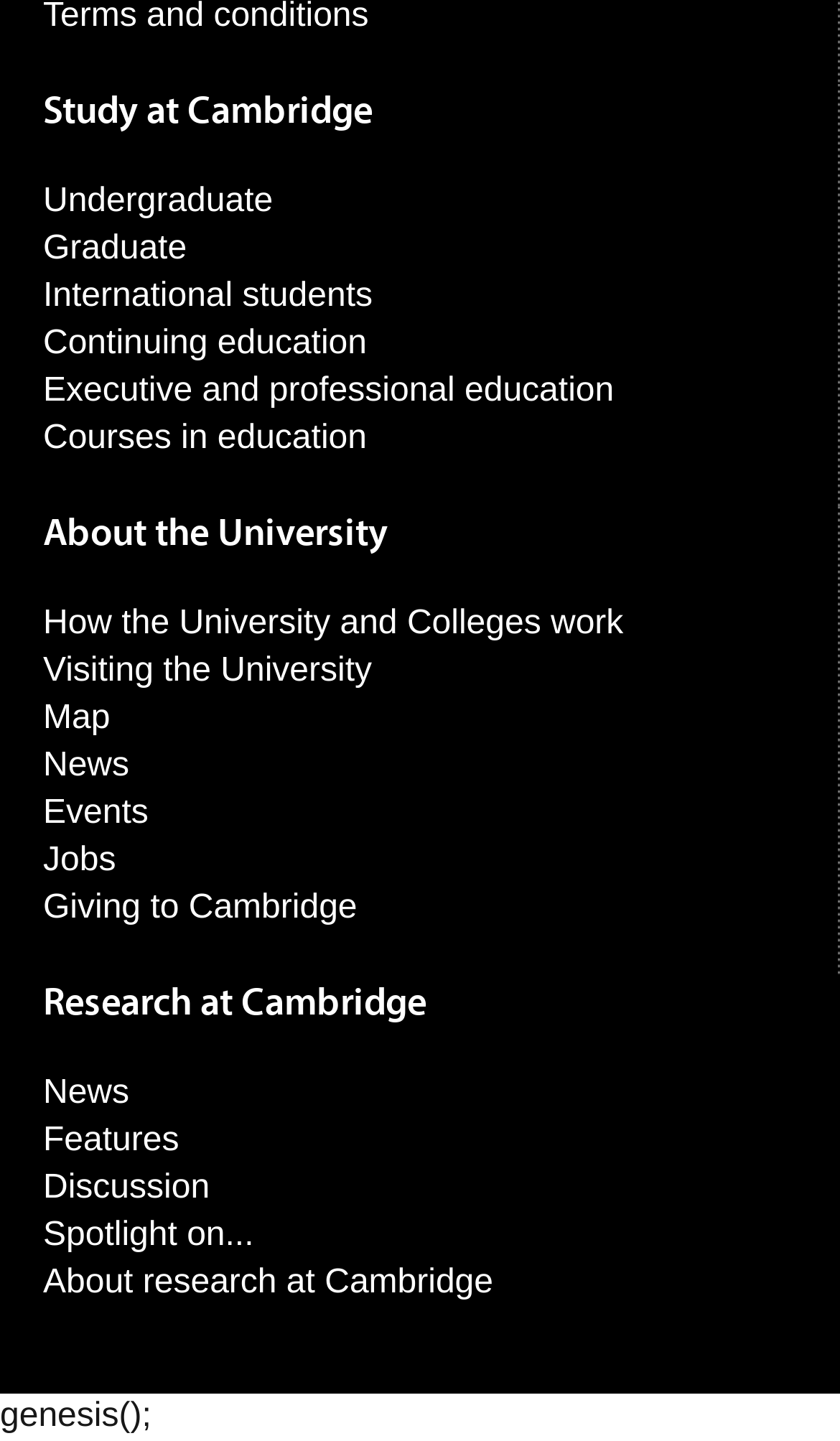Pinpoint the bounding box coordinates of the clickable element to carry out the following instruction: "Explore the University map."

[0.051, 0.486, 0.131, 0.512]